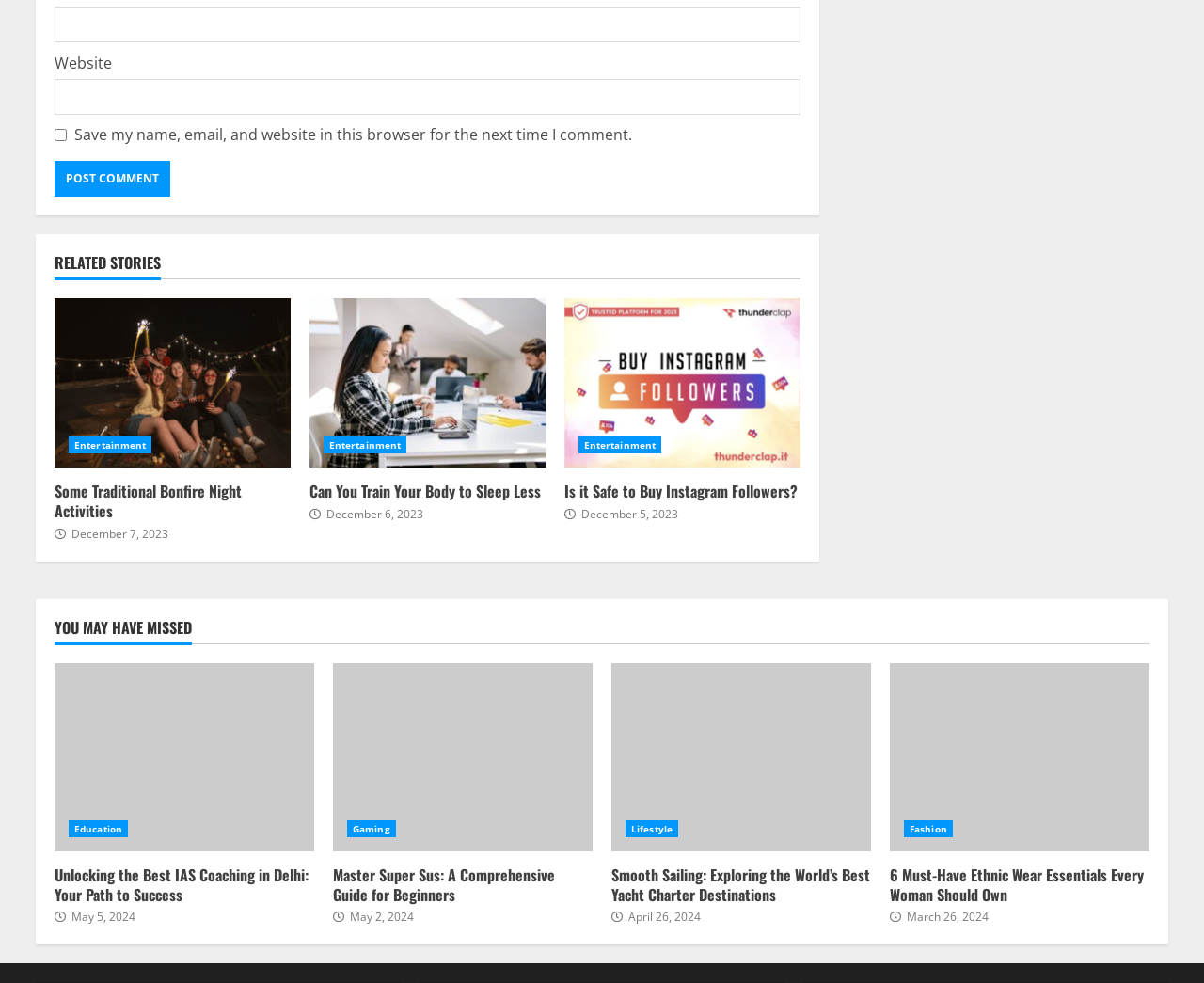Identify the bounding box of the UI component described as: "parent_node: Email * aria-describedby="email-notes" name="email"".

[0.045, 0.006, 0.665, 0.043]